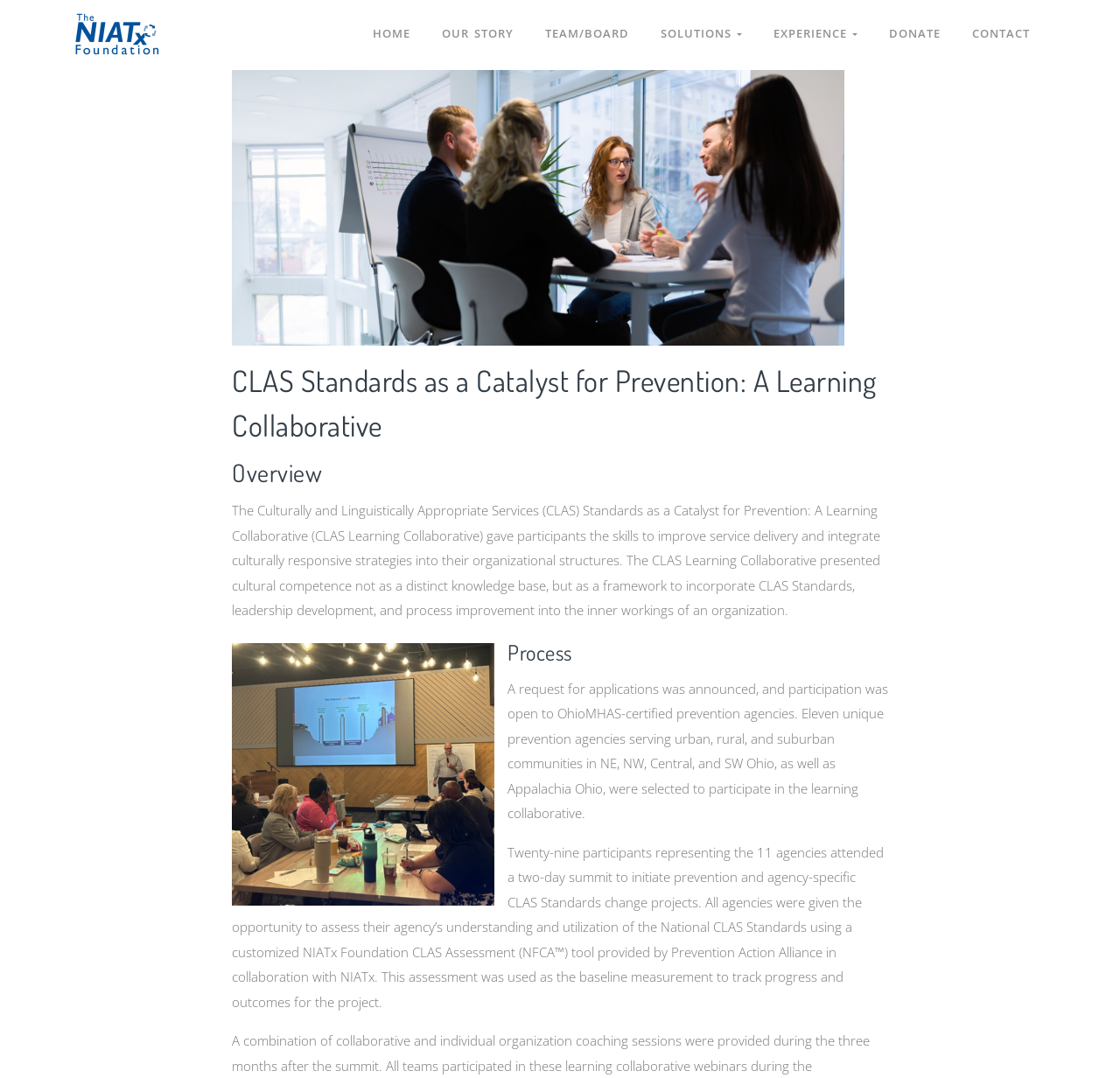Please find the bounding box for the UI component described as follows: "866-957-8756".

None